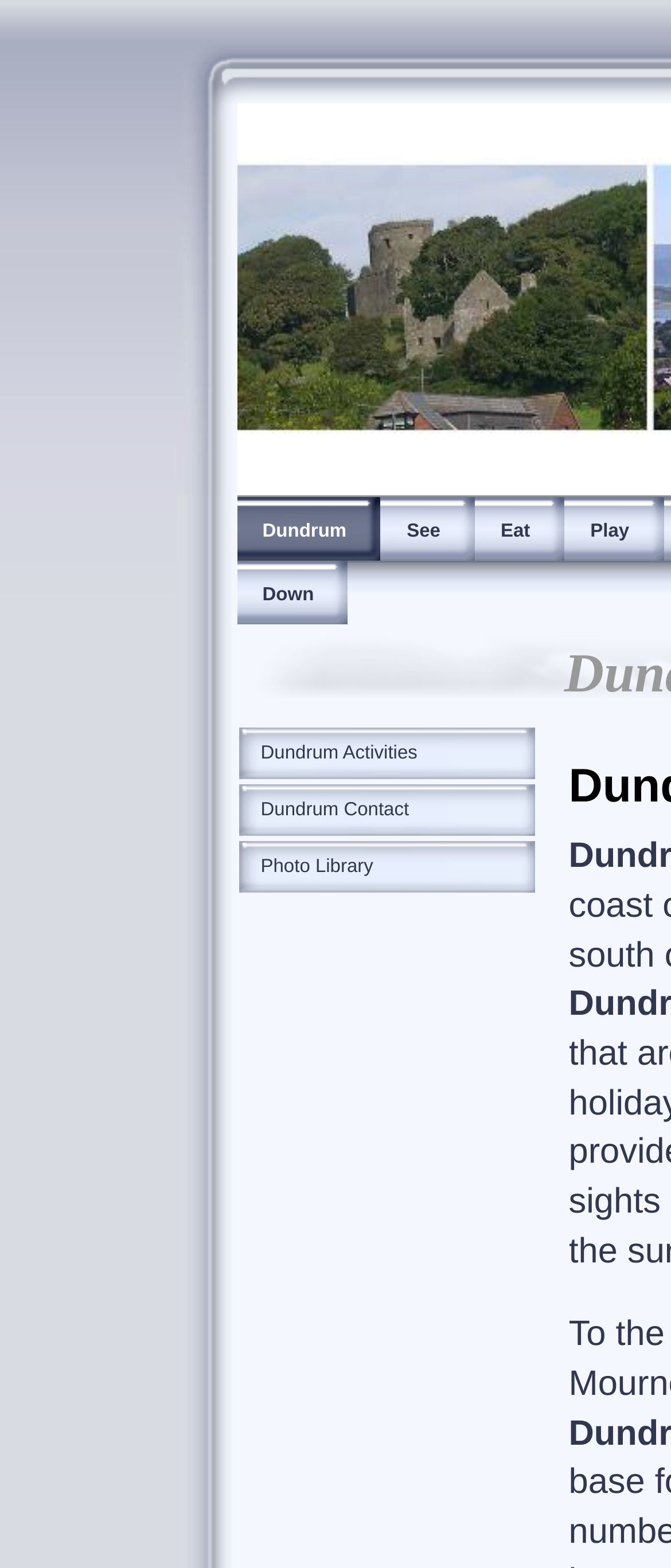How many main categories are there?
Please provide a single word or phrase in response based on the screenshot.

4